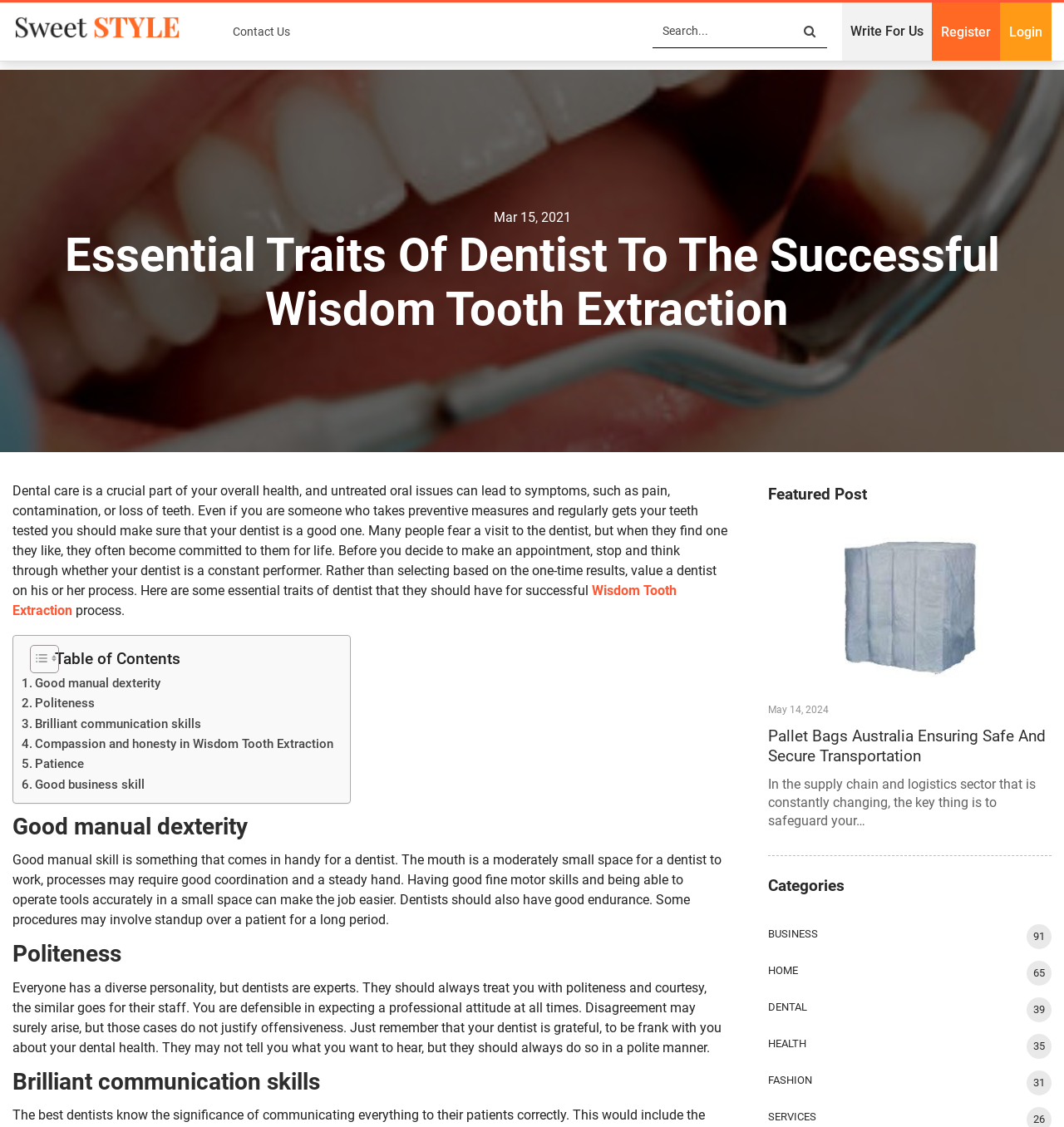Please identify the bounding box coordinates of the element's region that needs to be clicked to fulfill the following instruction: "Check the Table of Contents". The bounding box coordinates should consist of four float numbers between 0 and 1, i.e., [left, top, right, bottom].

[0.052, 0.576, 0.17, 0.593]